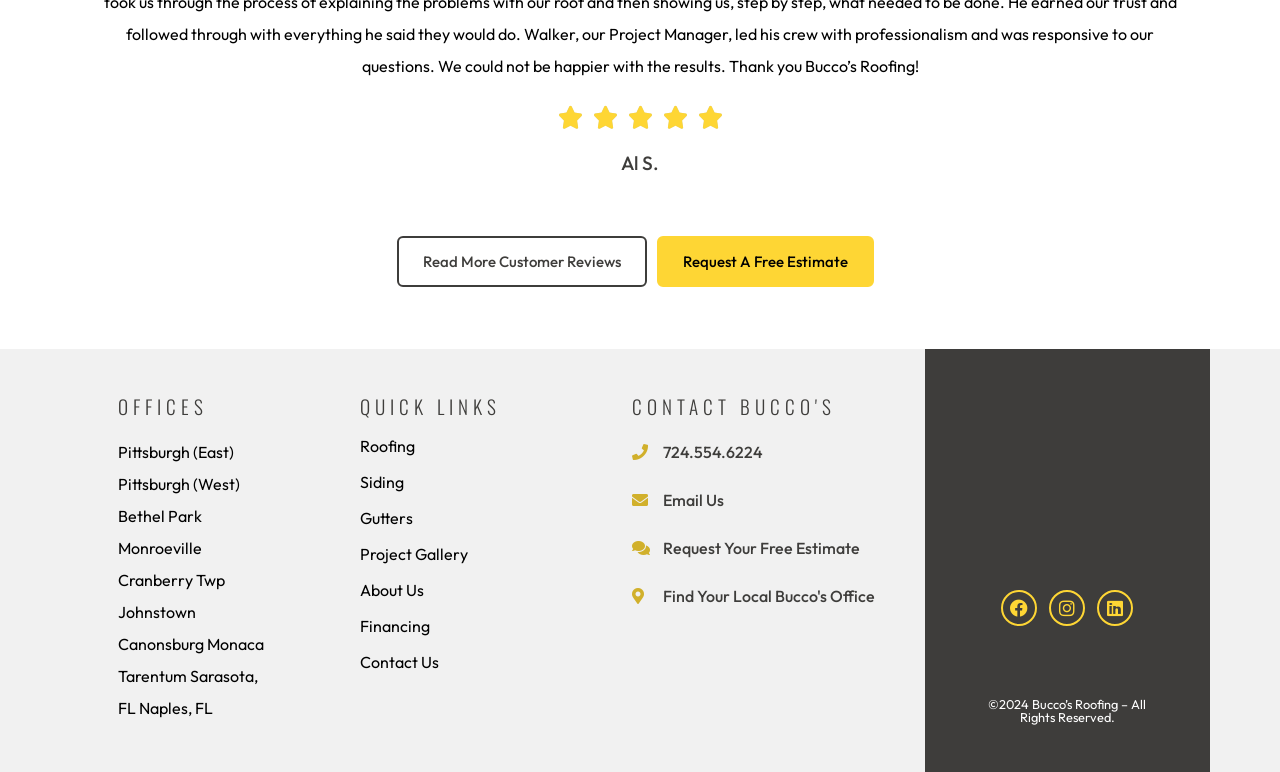Please find the bounding box coordinates of the clickable region needed to complete the following instruction: "Request a free estimate". The bounding box coordinates must consist of four float numbers between 0 and 1, i.e., [left, top, right, bottom].

[0.513, 0.305, 0.682, 0.371]